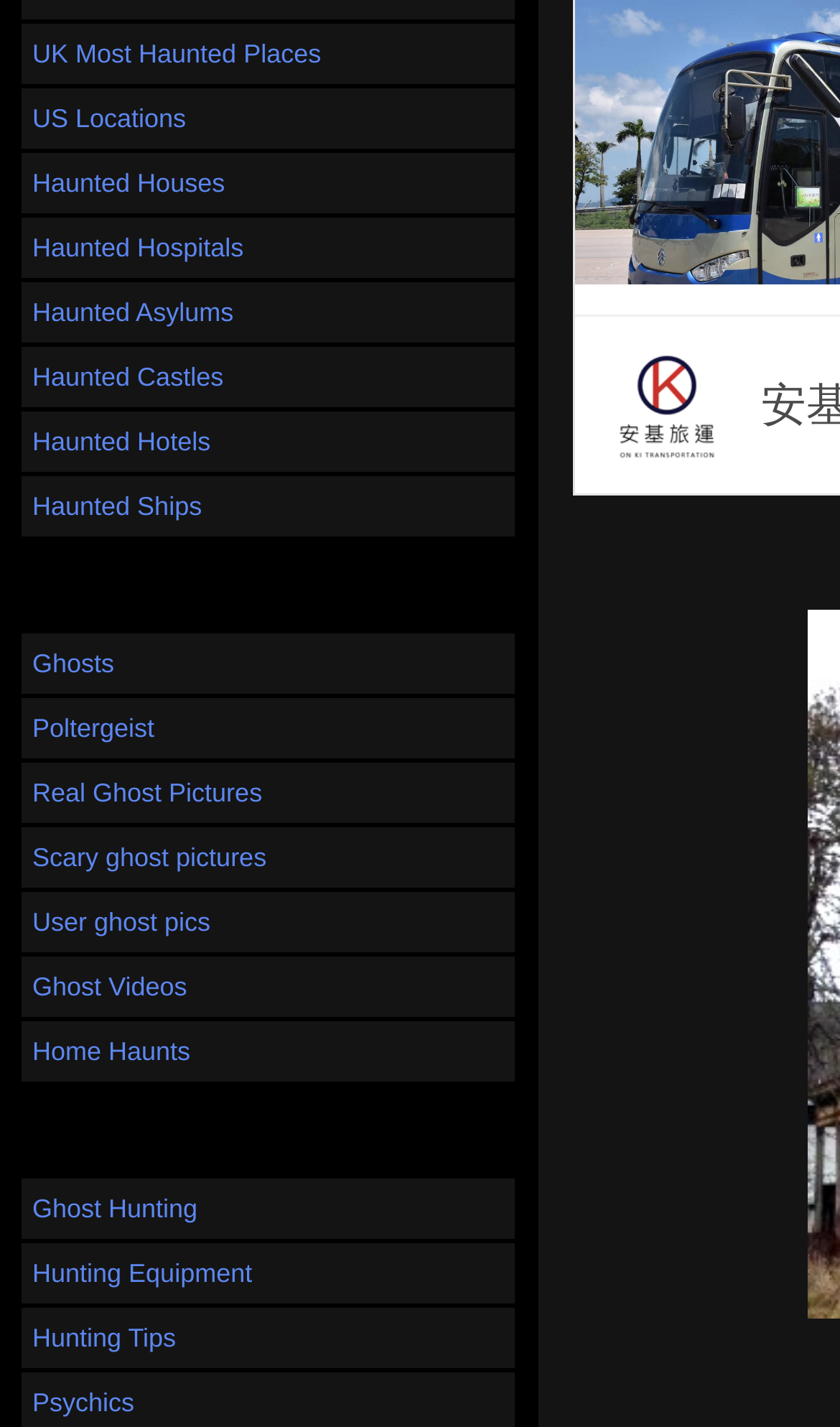Find the coordinates for the bounding box of the element with this description: "UK Most Haunted Places".

[0.026, 0.017, 0.613, 0.059]